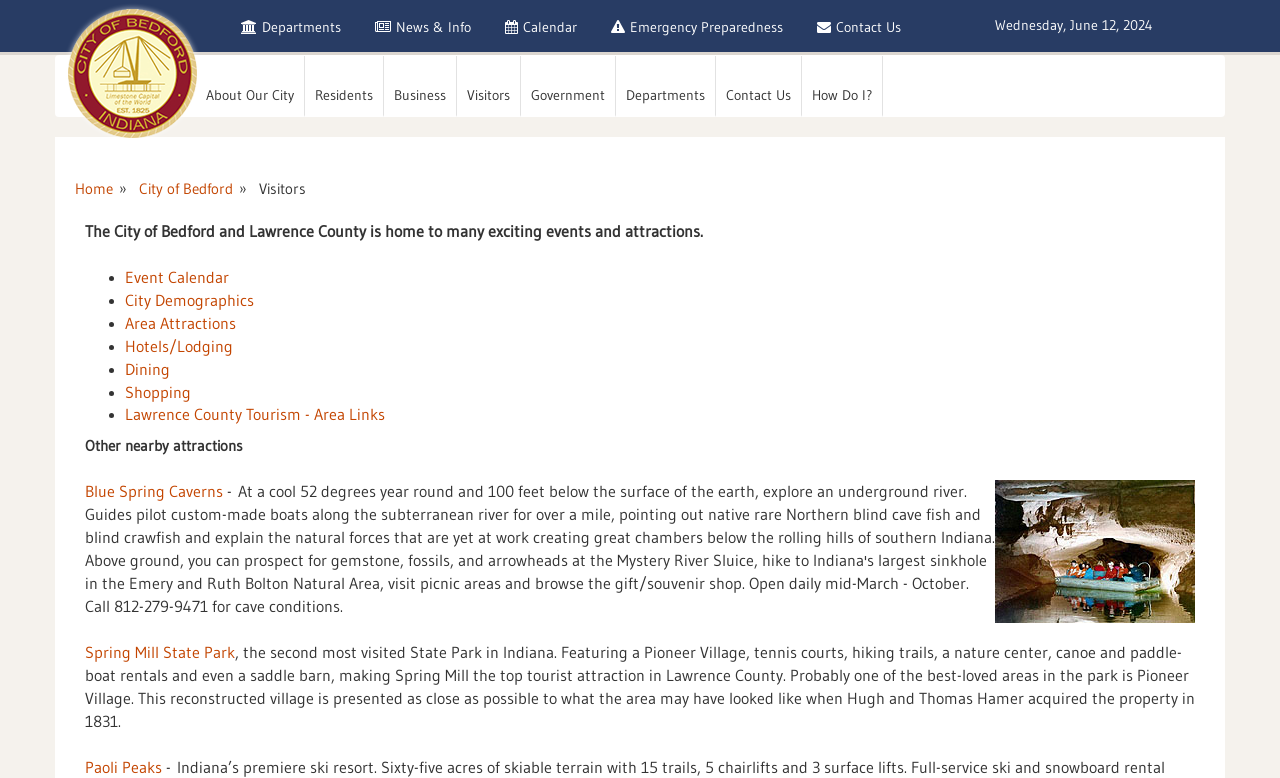What is the description of Spring Mill State Park?
Deliver a detailed and extensive answer to the question.

The description of Spring Mill State Park can be found on the right side of the webpage, which mentions that it features a 'Pioneer Village', 'tennis courts', 'hiking trails', 'nature center', 'canoe and paddle-boat rentals', and a 'saddle barn'.